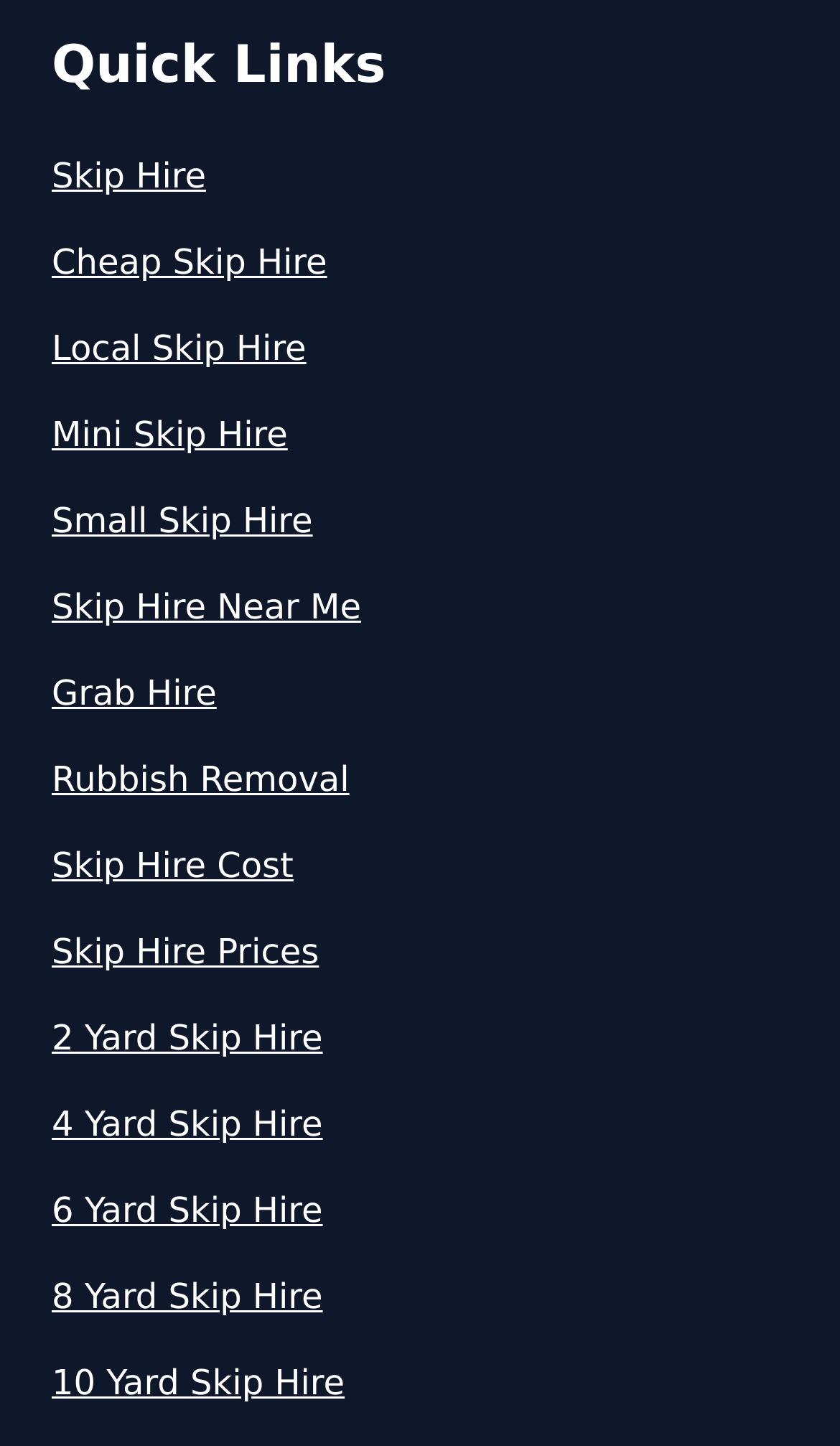Please identify the bounding box coordinates of the element's region that I should click in order to complete the following instruction: "Click on 'Do I Need A Permit To Hire A Skip In Oxfordshire'". The bounding box coordinates consist of four float numbers between 0 and 1, i.e., [left, top, right, bottom].

[0.123, 0.158, 0.877, 0.295]